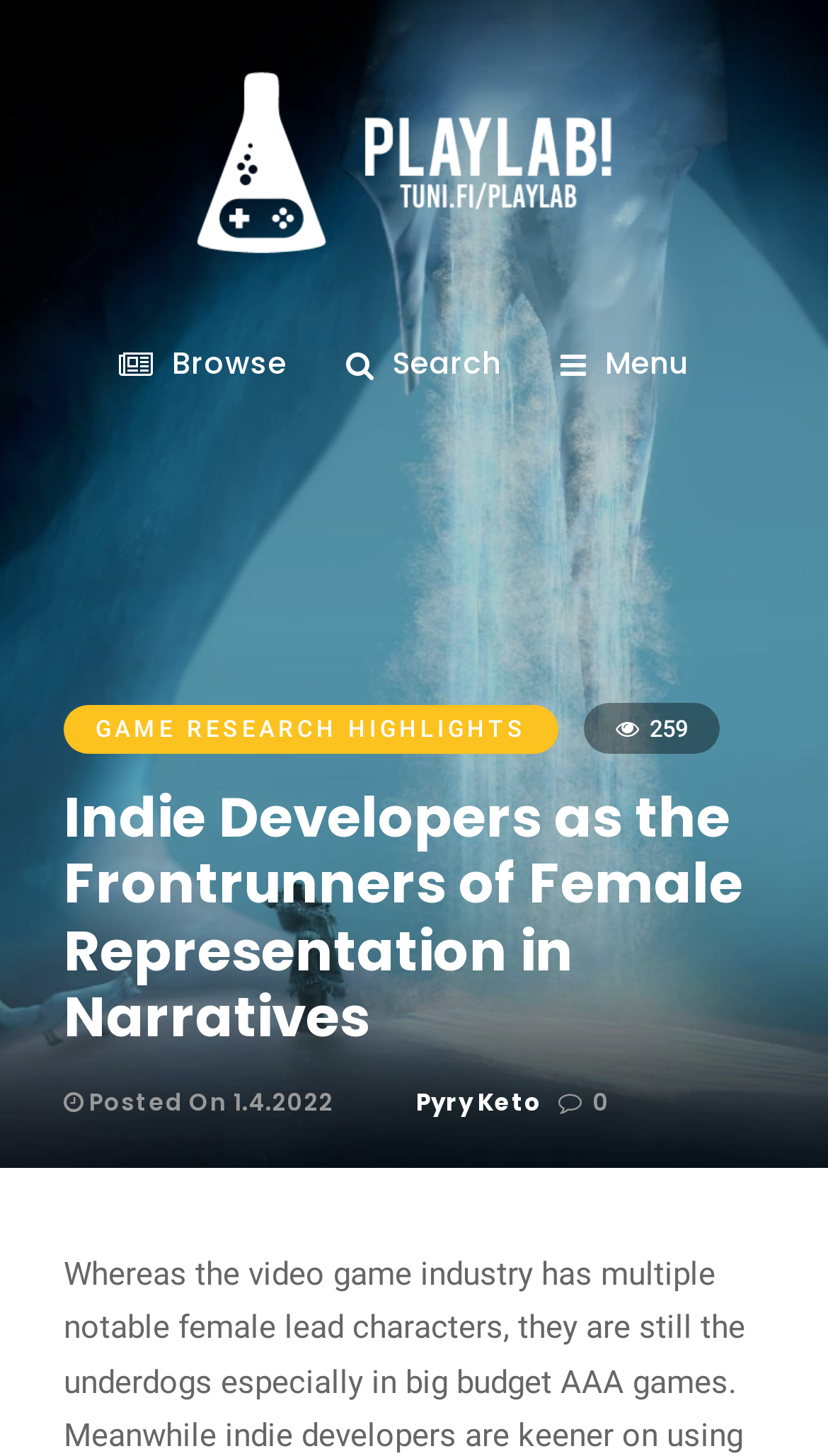What is the date of the posted article?
Please interpret the details in the image and answer the question thoroughly.

I found the date of the posted article by looking at the StaticText element with the text 'Posted On 1.4.2022' which is located below the main heading.